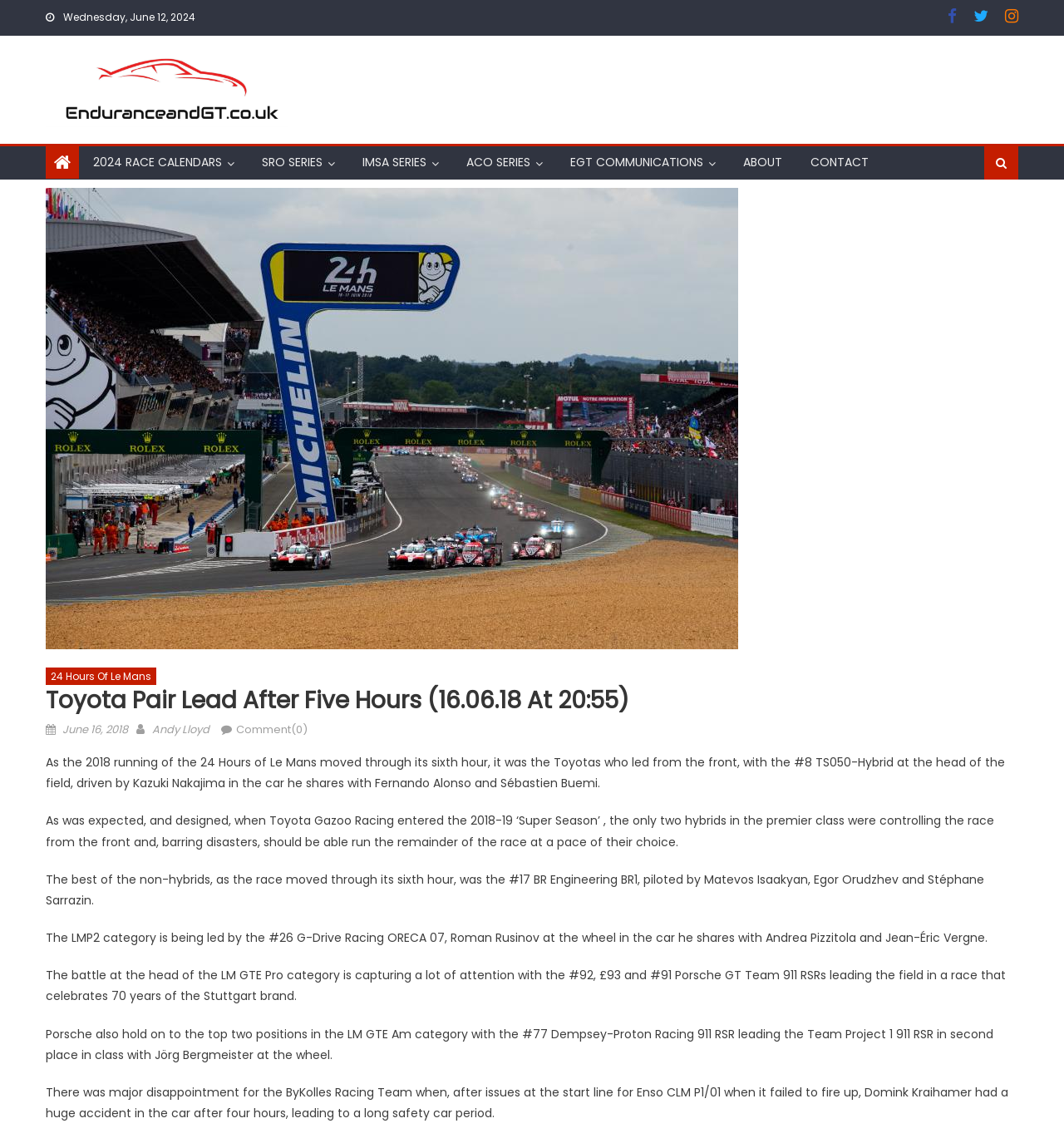Pinpoint the bounding box coordinates of the element that must be clicked to accomplish the following instruction: "Contact the website administrator". The coordinates should be in the format of four float numbers between 0 and 1, i.e., [left, top, right, bottom].

[0.75, 0.127, 0.828, 0.155]